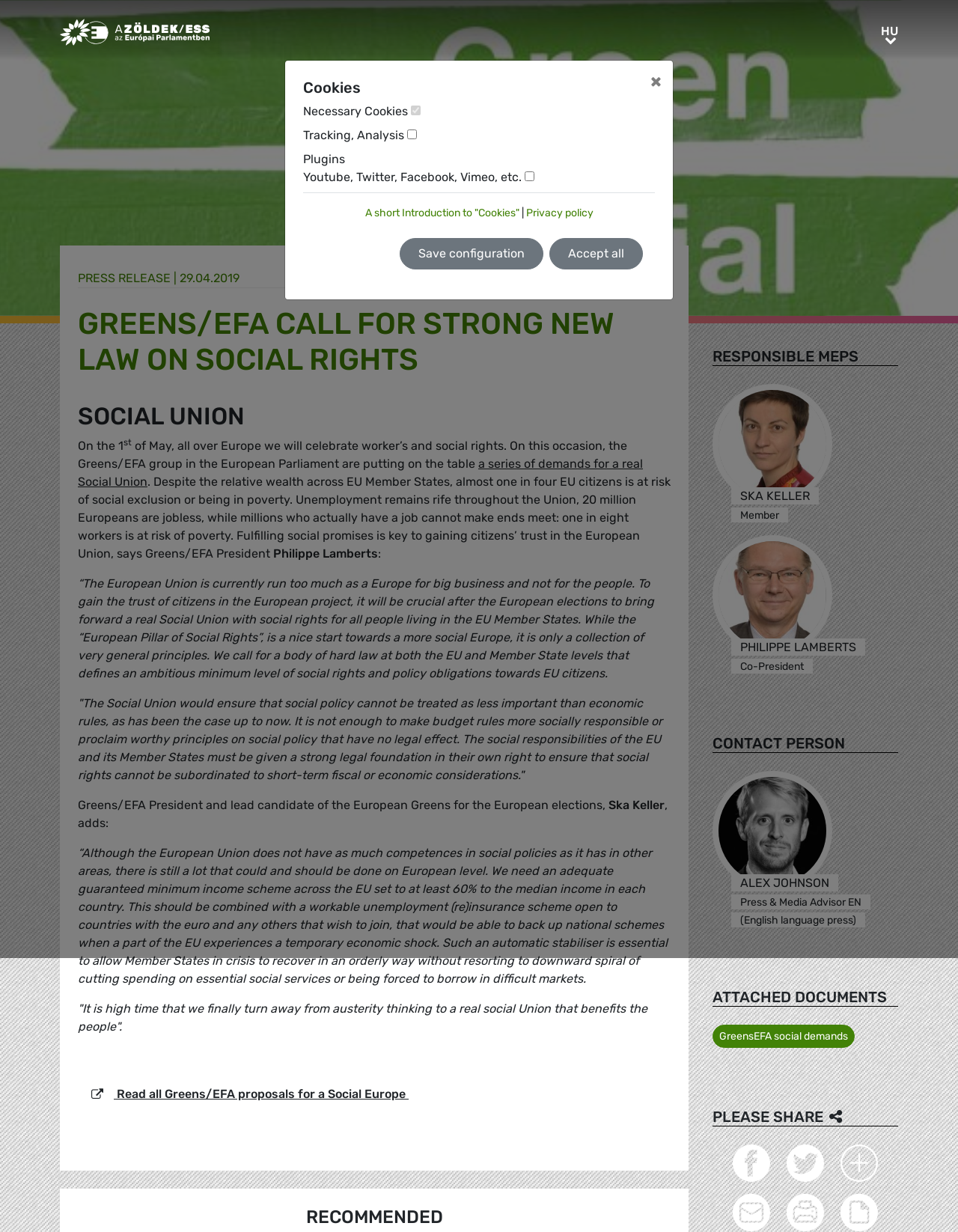Locate the bounding box coordinates of the clickable region necessary to complete the following instruction: "Read more about Philippe Lamberts". Provide the coordinates in the format of four float numbers between 0 and 1, i.e., [left, top, right, bottom].

[0.744, 0.477, 0.869, 0.488]